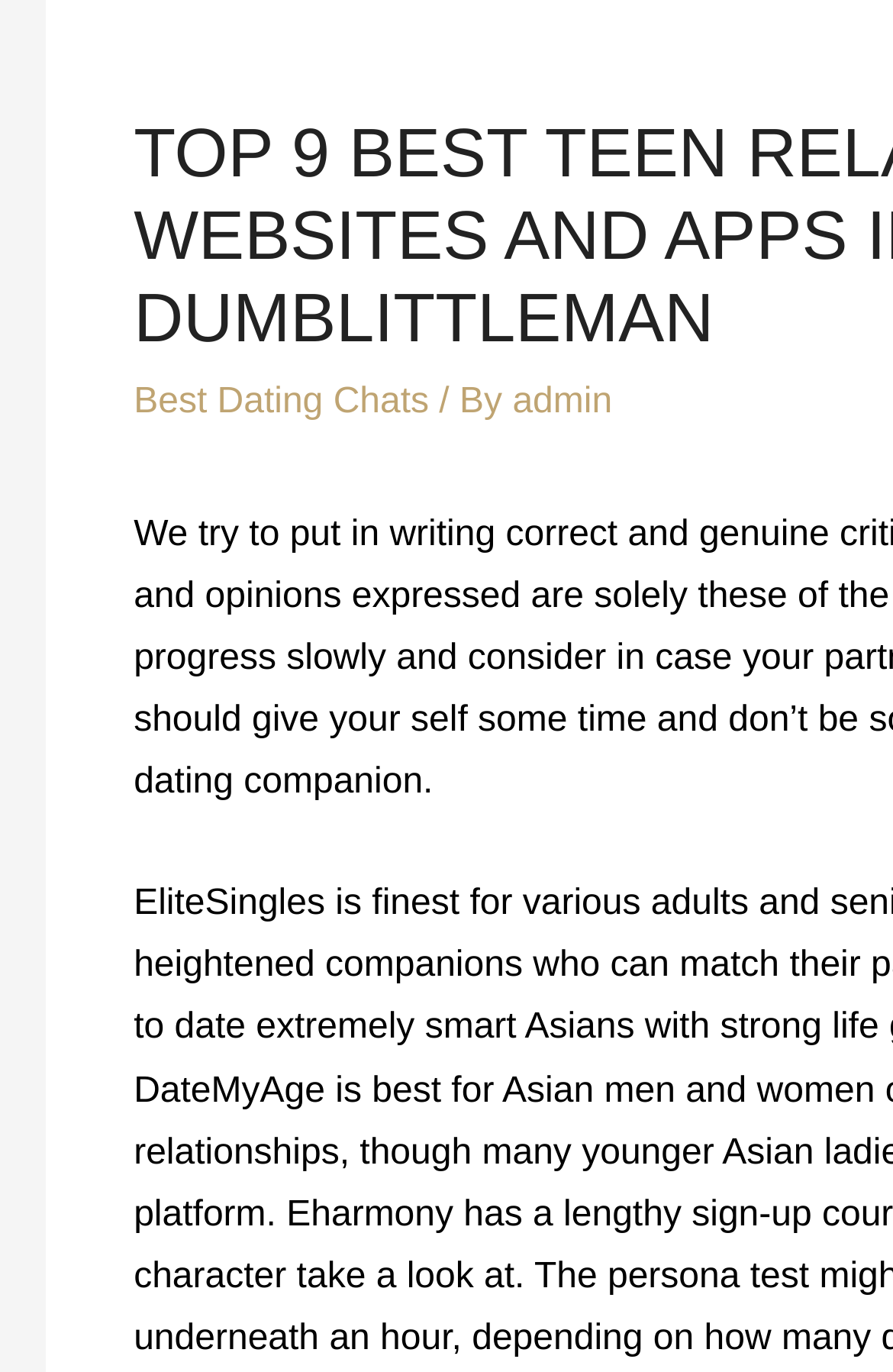Please determine the bounding box coordinates for the UI element described as: "admin".

[0.574, 0.279, 0.686, 0.308]